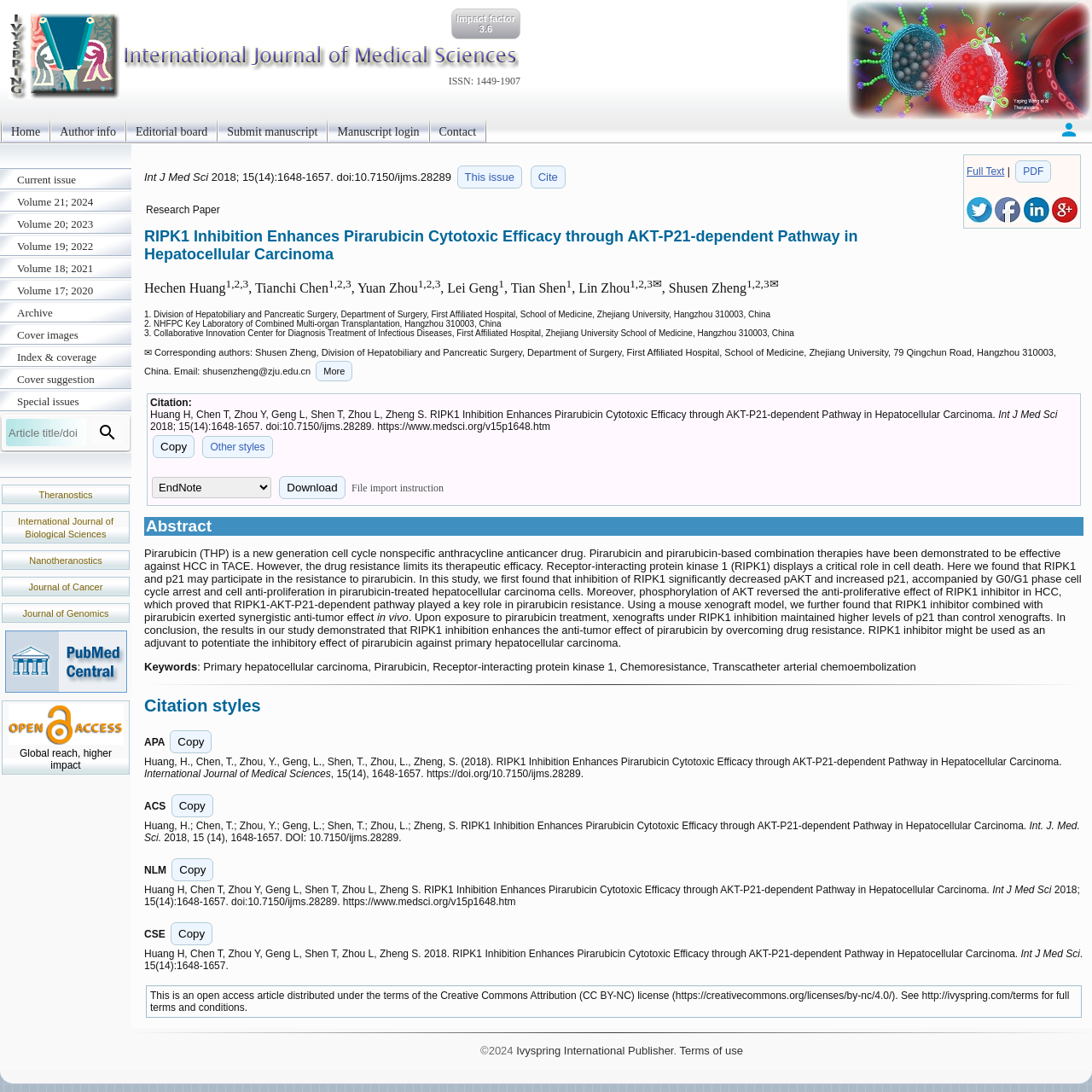Provide a one-word or one-phrase answer to the question:
How can the article be shared?

On tweeters, facebook, linkedin, googleplus